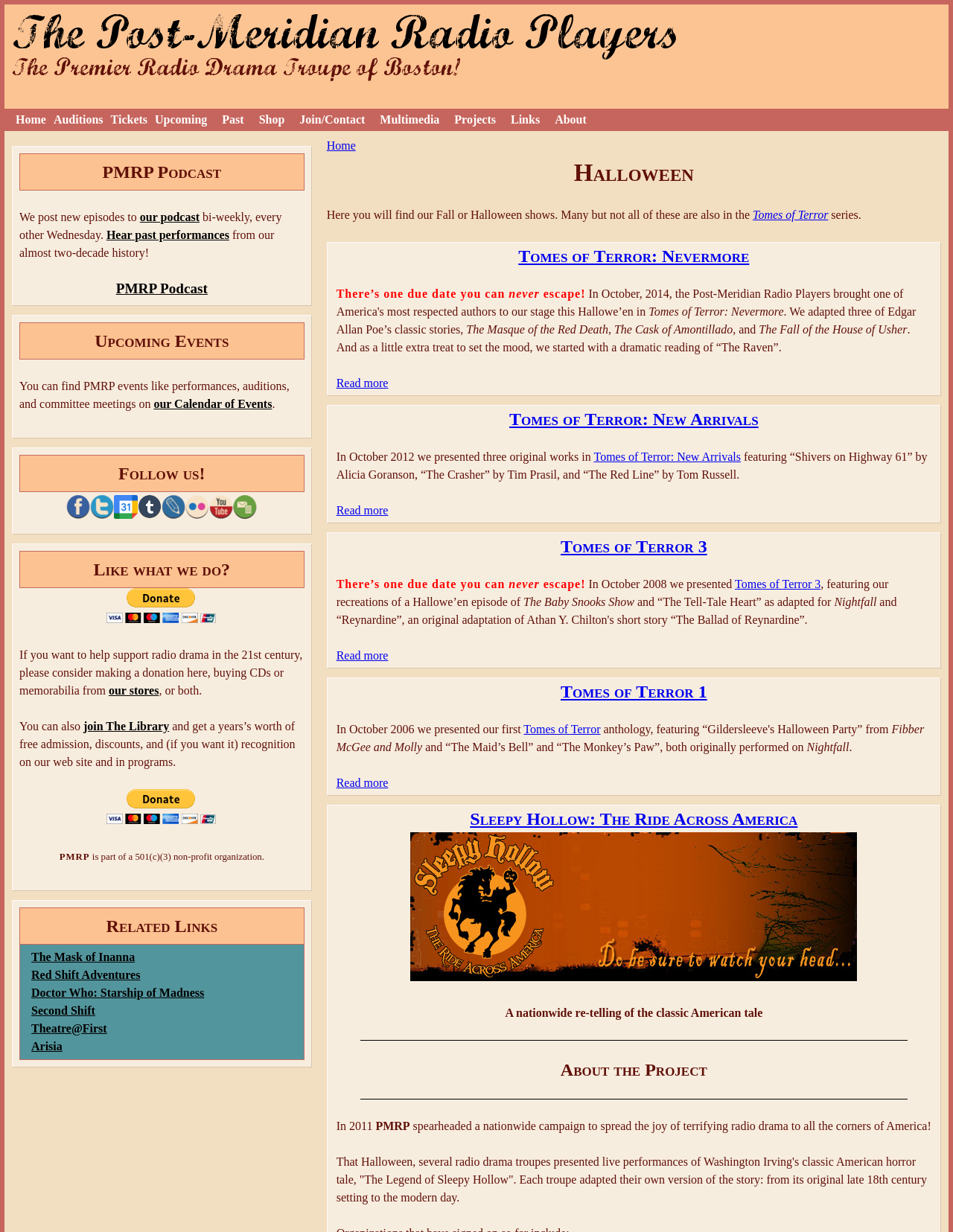Identify the bounding box coordinates of the element that should be clicked to fulfill this task: "Explore the 'Auditions' page". The coordinates should be provided as four float numbers between 0 and 1, i.e., [left, top, right, bottom].

[0.052, 0.089, 0.112, 0.105]